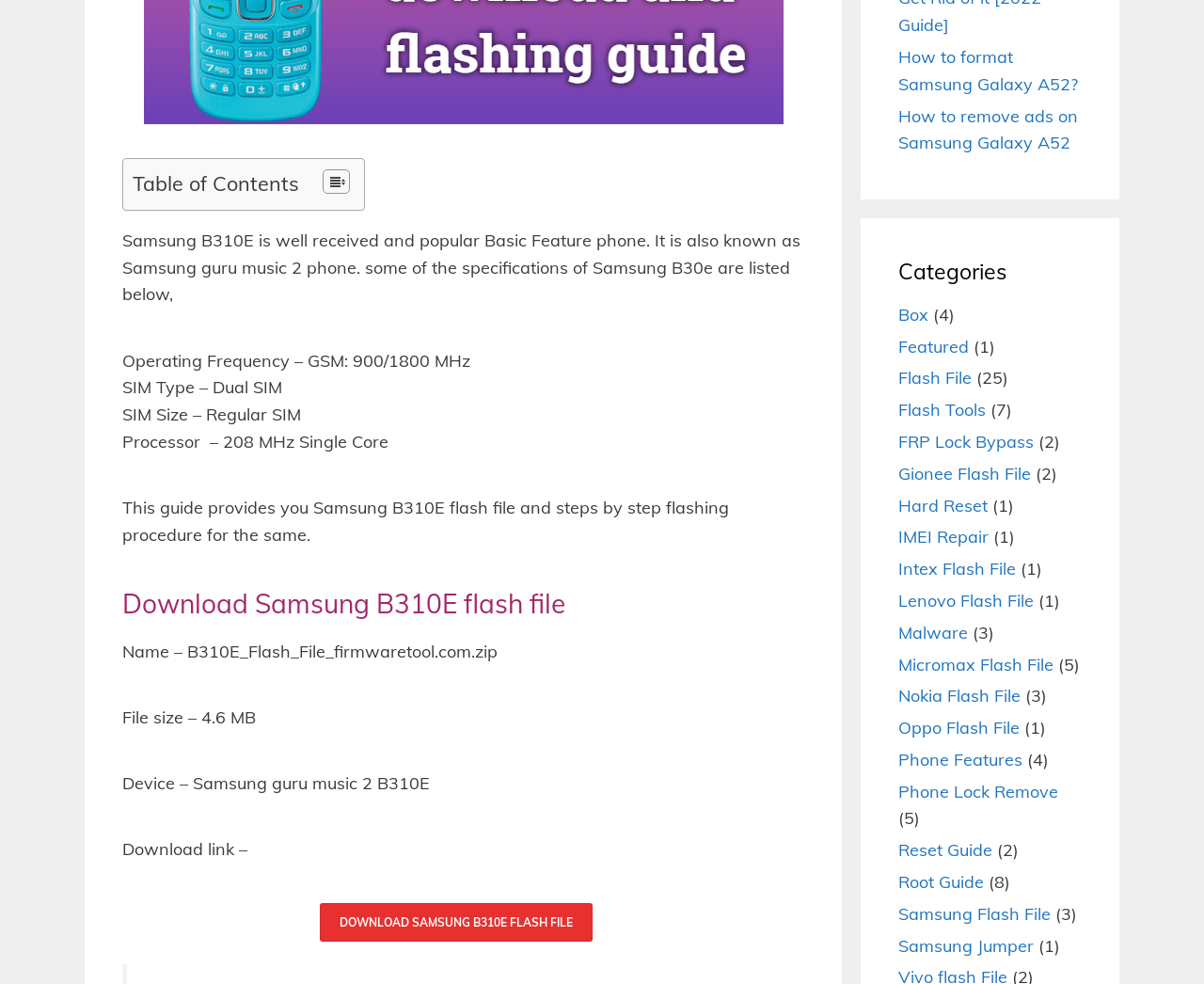Given the following UI element description: "Intex Flash File", find the bounding box coordinates in the webpage screenshot.

[0.746, 0.567, 0.844, 0.589]